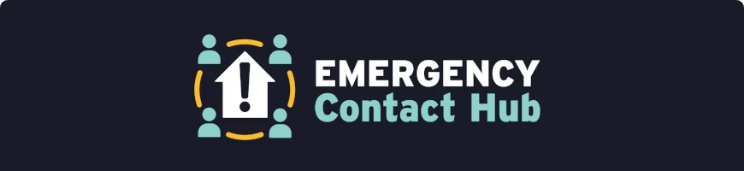Create an exhaustive description of the image.

The image prominently features the title "EMERGENCY Contact Hub" in a modern, dynamic font. A stylized icon of a house framed by figures with circular elements symbolizes connectivity and support during emergencies. The background is dark, enhancing the visibility of the text and graphics. This visual is part of a campaign to promote a resource aimed at providing essential contact information and support for individuals in crisis situations, facilitating quick access to help and fostering community resilience. The design combines clarity and appeal, aligning with the initiative's focus on safety and preparedness.